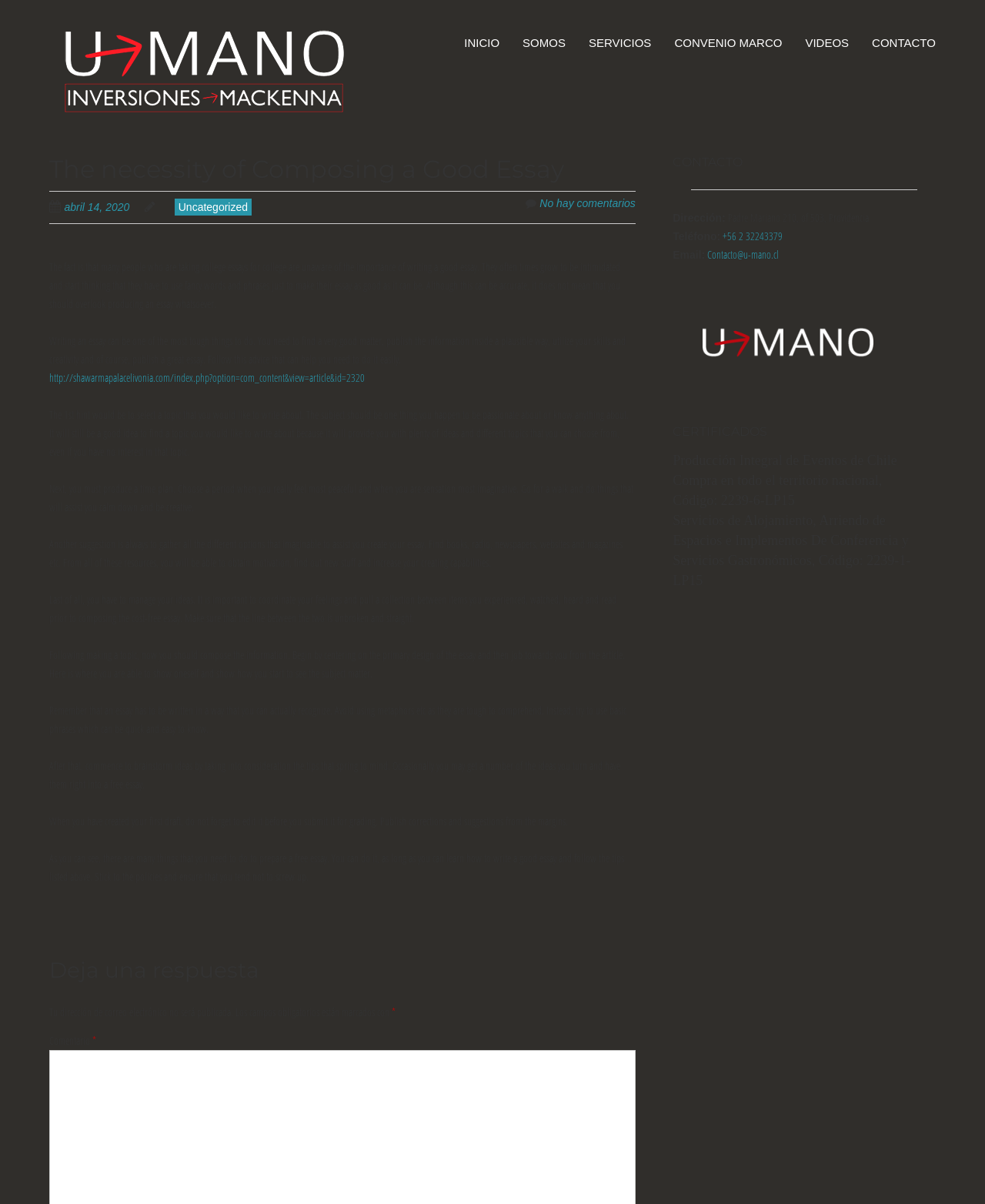What is the importance of writing a good essay?
Using the image provided, answer with just one word or phrase.

It helps to show oneself